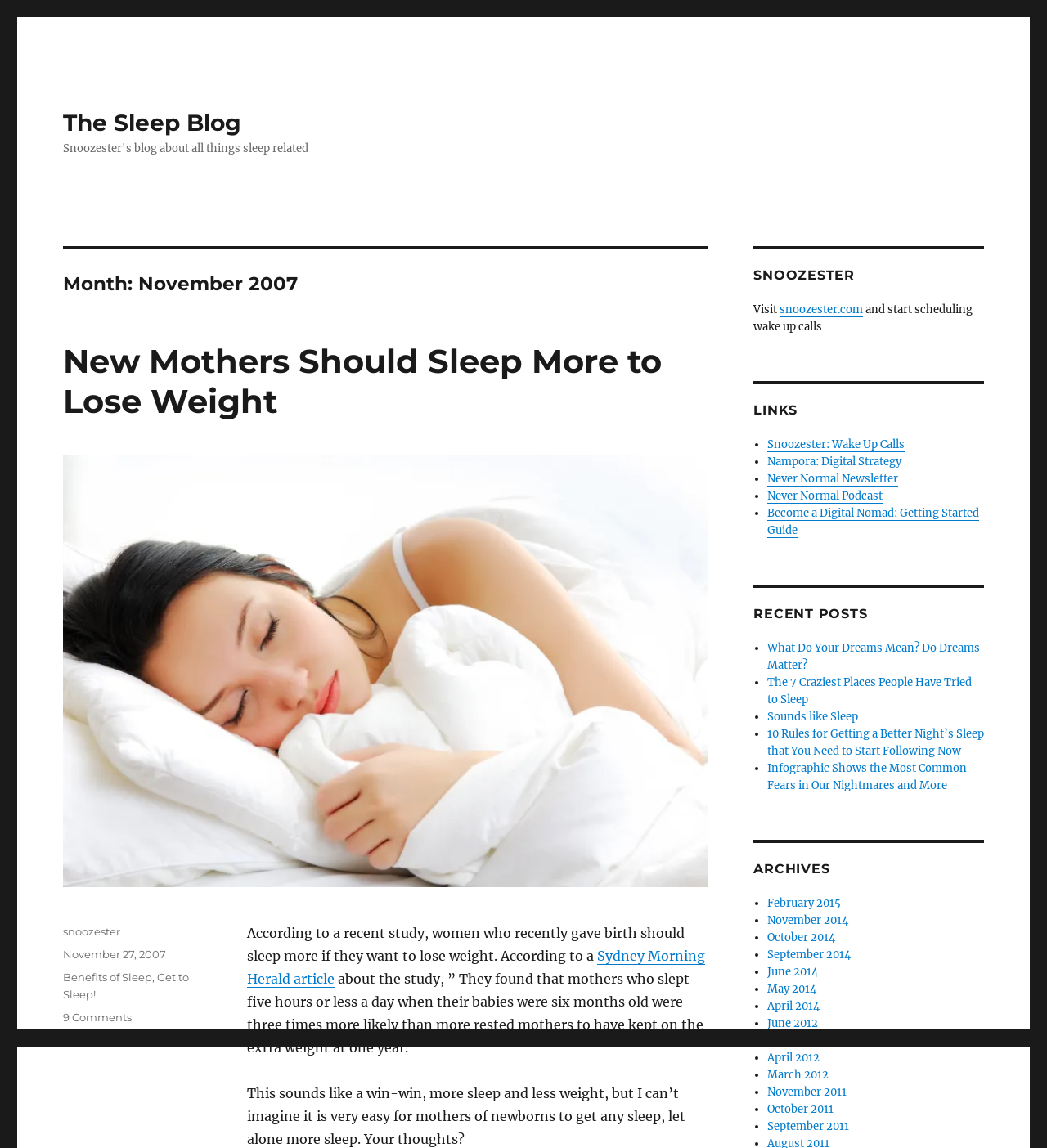What are the categories of the blog post?
Respond with a short answer, either a single word or a phrase, based on the image.

Benefits of Sleep, Get to Sleep!